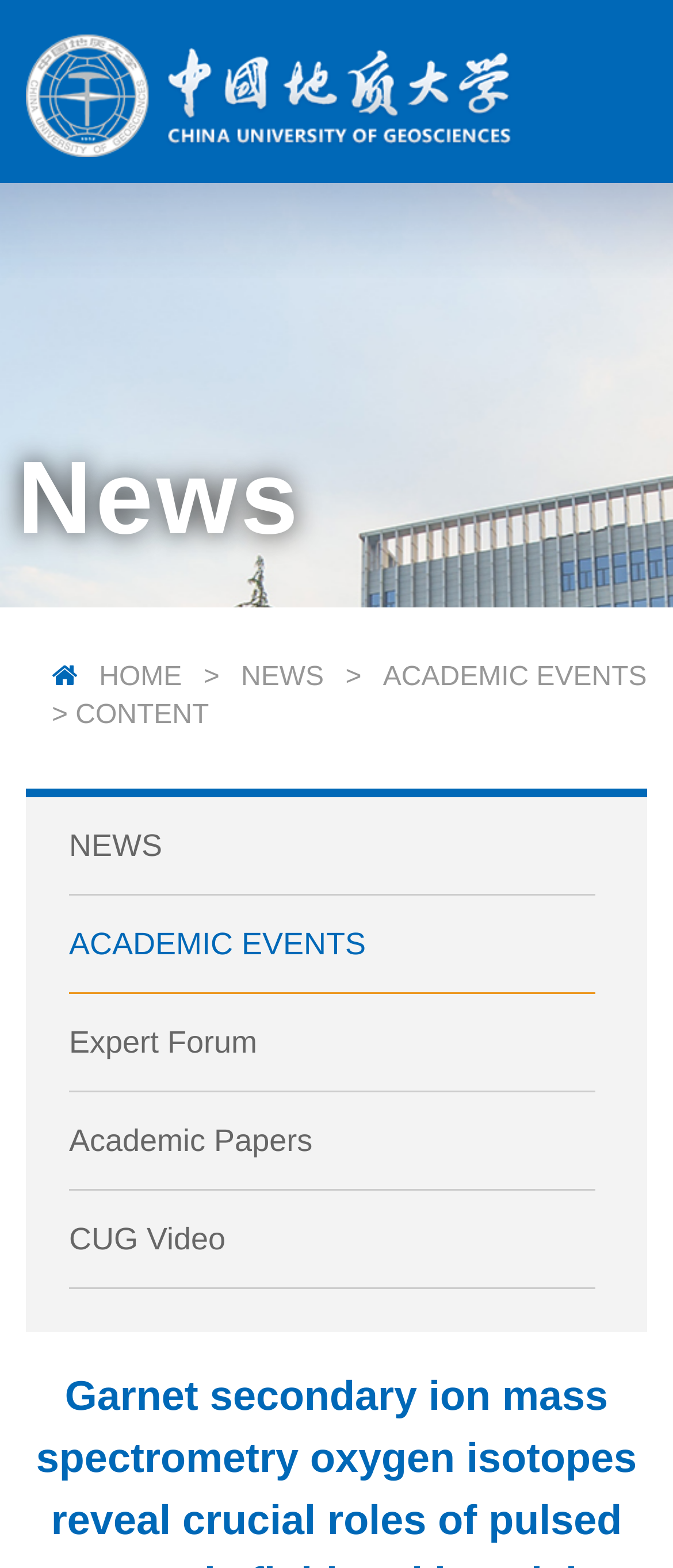Pinpoint the bounding box coordinates of the clickable area necessary to execute the following instruction: "go to ACADEMIC EVENTS". The coordinates should be given as four float numbers between 0 and 1, namely [left, top, right, bottom].

[0.549, 0.422, 0.982, 0.441]